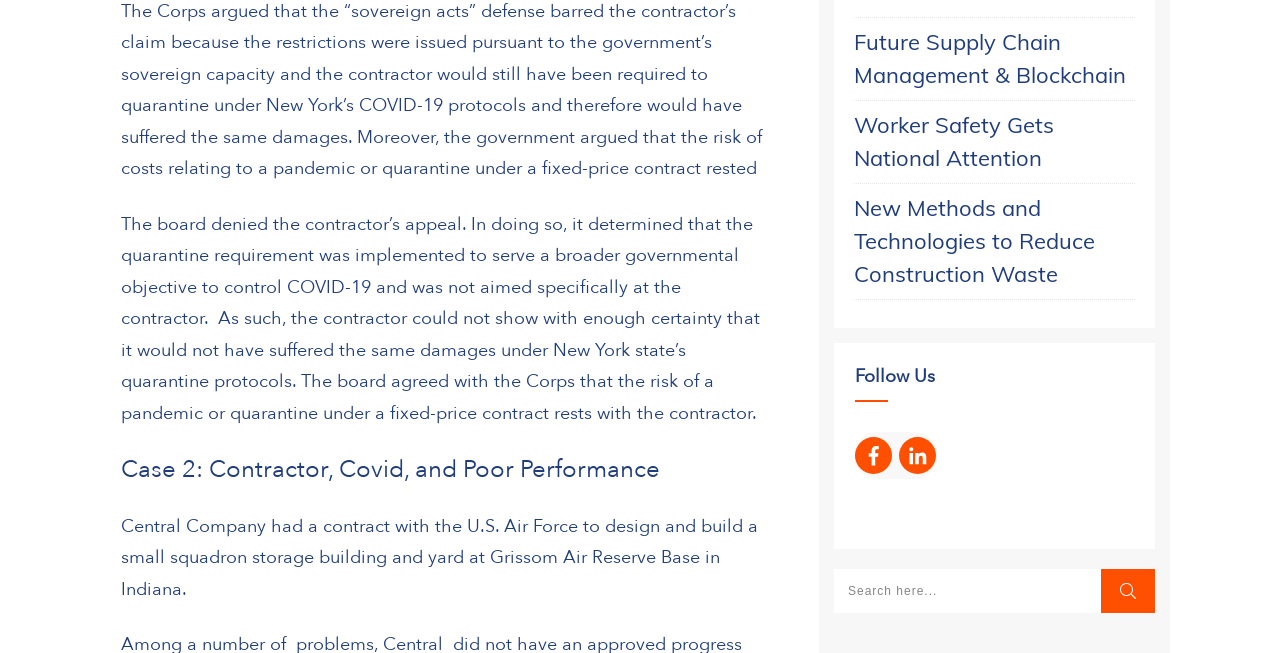Give a one-word or phrase response to the following question: What is the orientation of the separator?

horizontal